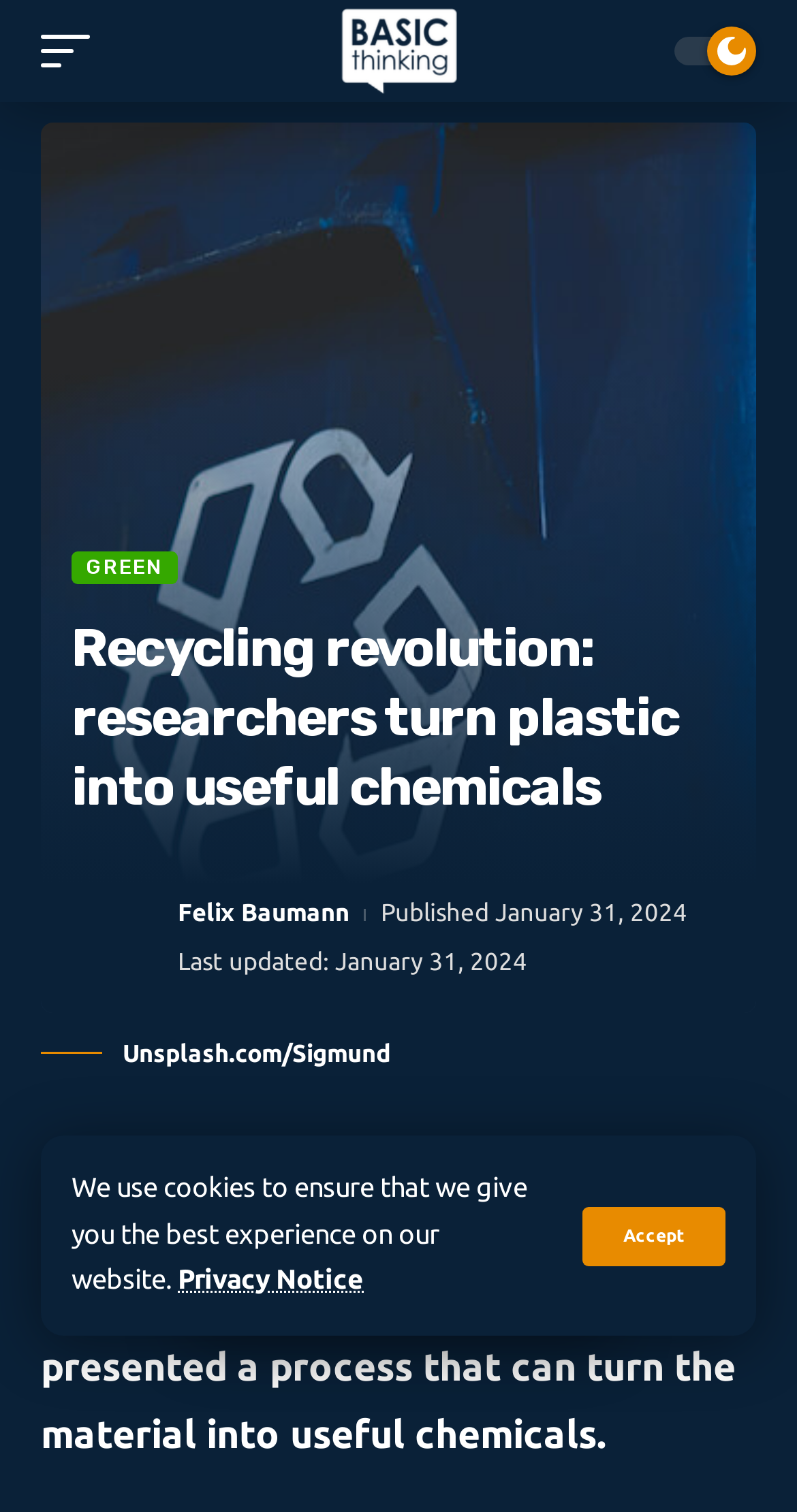Please answer the following query using a single word or phrase: 
What is the topic of the article?

Plastic recycling